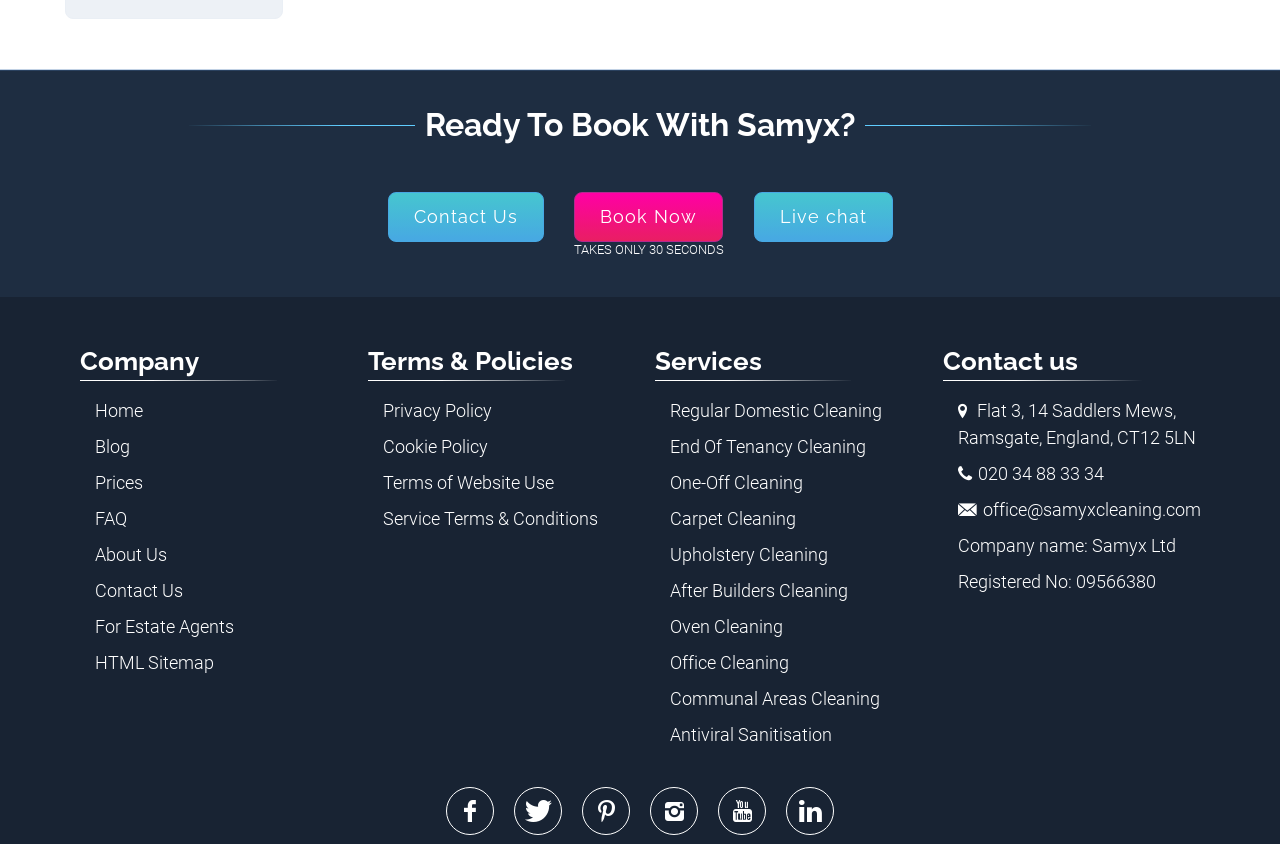Please locate the bounding box coordinates of the element that should be clicked to achieve the given instruction: "View next message".

None